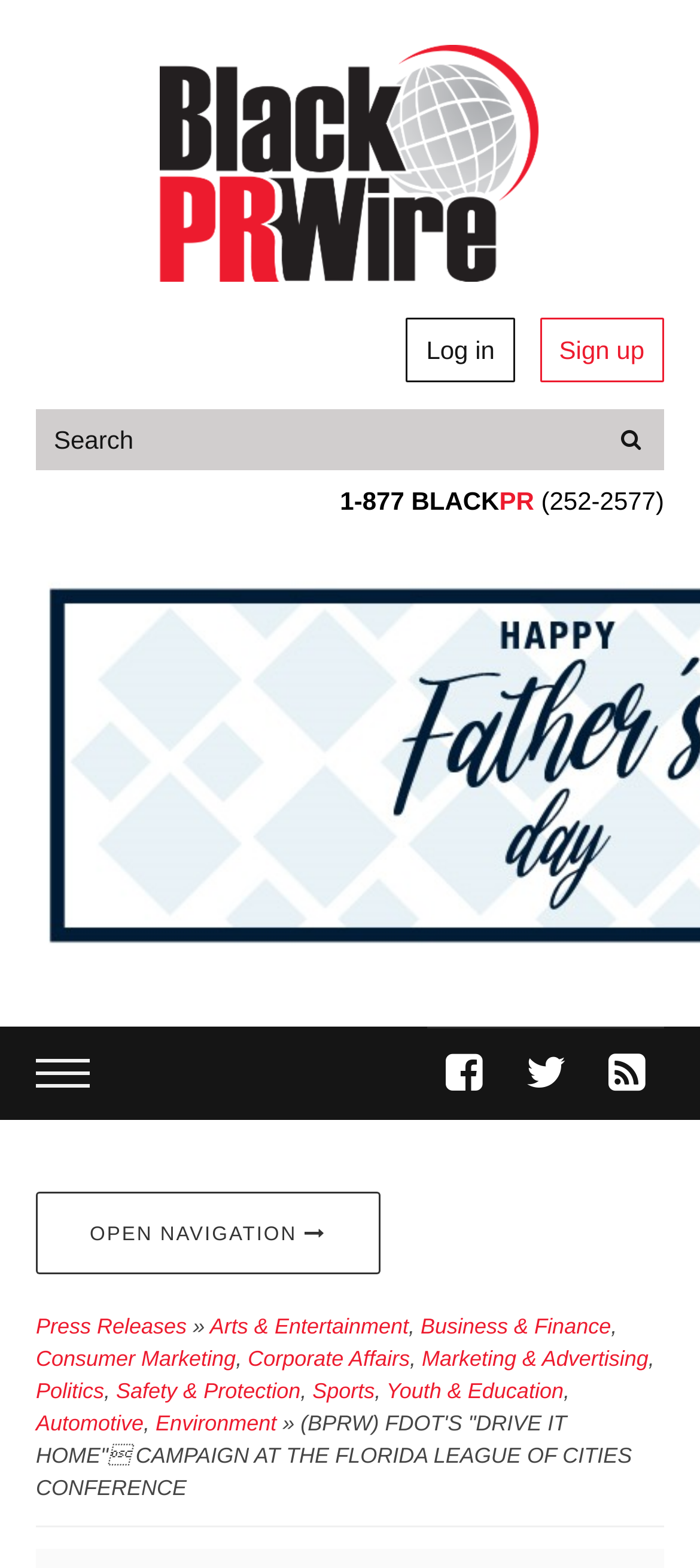Indicate the bounding box coordinates of the element that must be clicked to execute the instruction: "follow on Facebook". The coordinates should be given as four float numbers between 0 and 1, i.e., [left, top, right, bottom].

[0.611, 0.656, 0.716, 0.714]